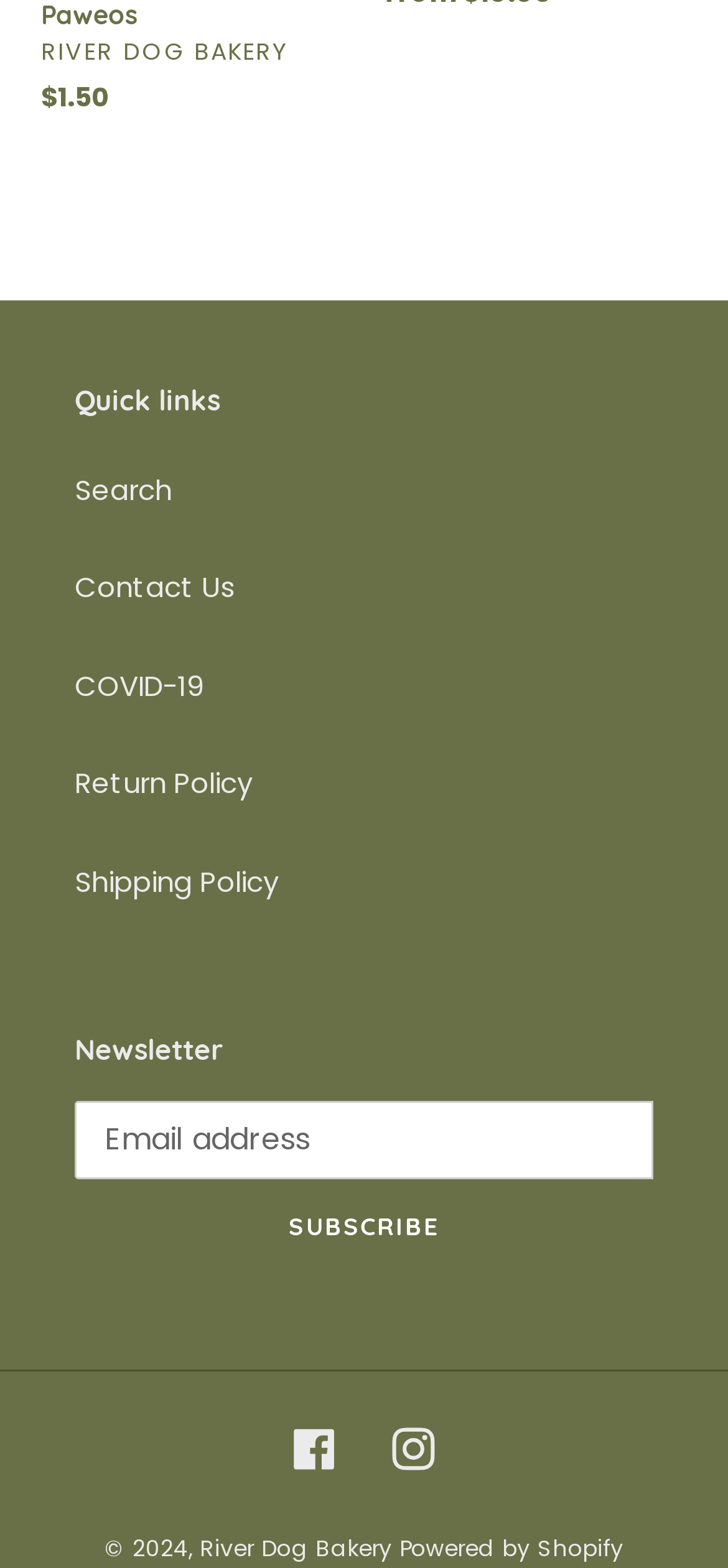What is the purpose of the textbox?
Look at the image and respond with a single word or a short phrase.

Email address